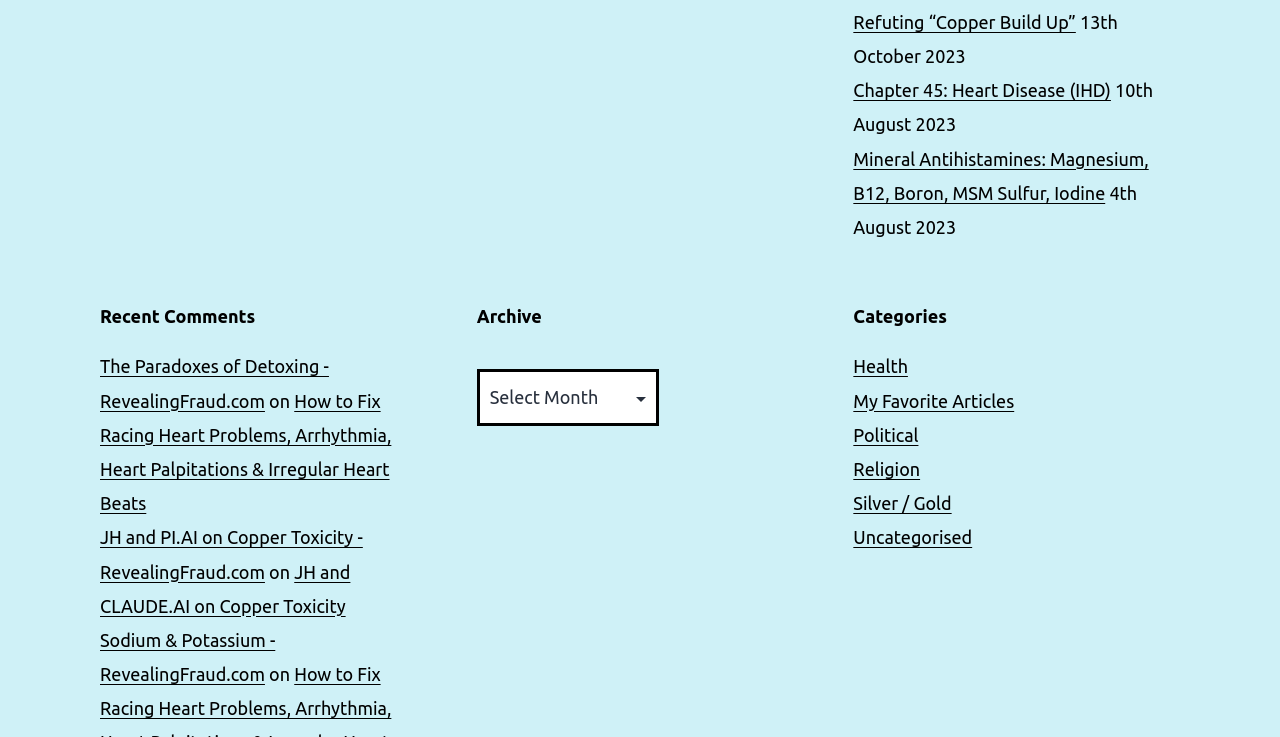Please provide the bounding box coordinates for the element that needs to be clicked to perform the following instruction: "explore health category". The coordinates should be given as four float numbers between 0 and 1, i.e., [left, top, right, bottom].

[0.667, 0.484, 0.709, 0.511]